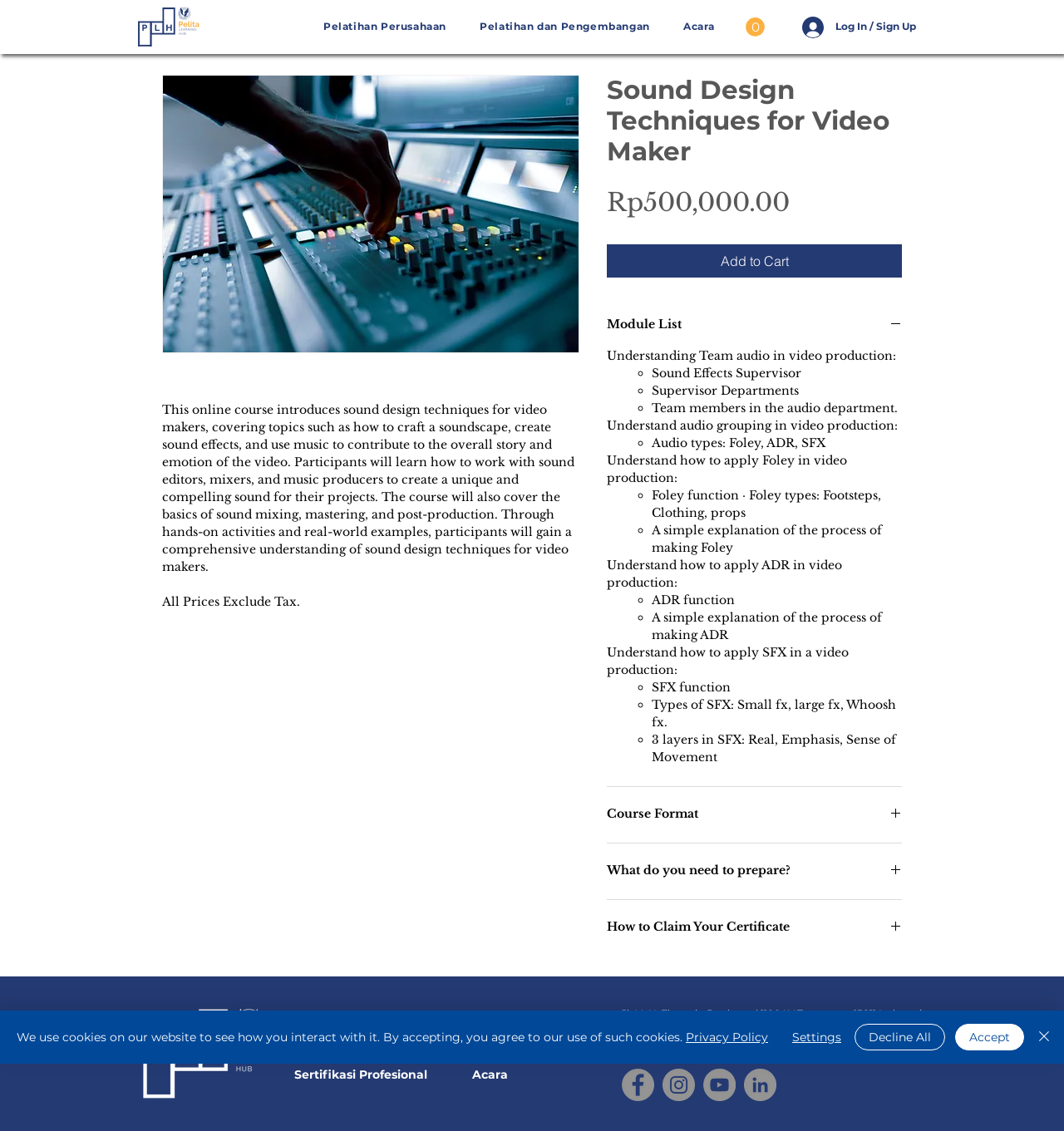Generate the title text from the webpage.

Sound Design Techniques for Video Maker